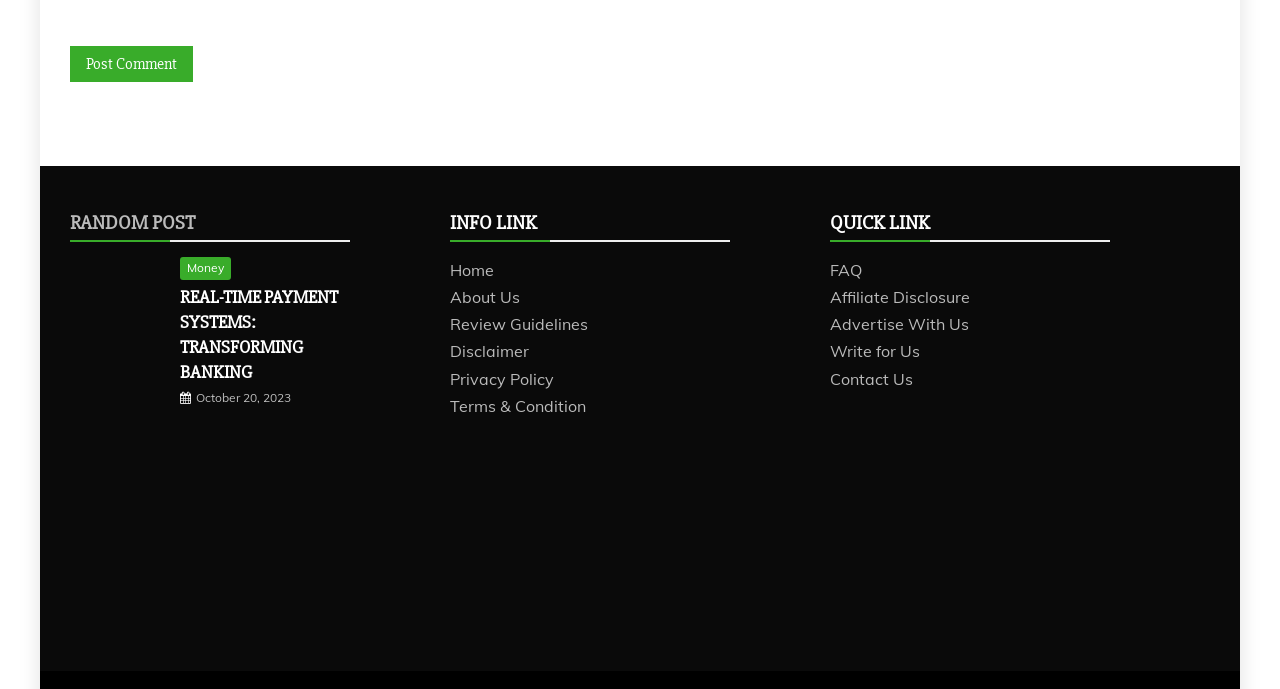Identify the bounding box coordinates for the element that needs to be clicked to fulfill this instruction: "Subscribe to Contrails". Provide the coordinates in the format of four float numbers between 0 and 1: [left, top, right, bottom].

None